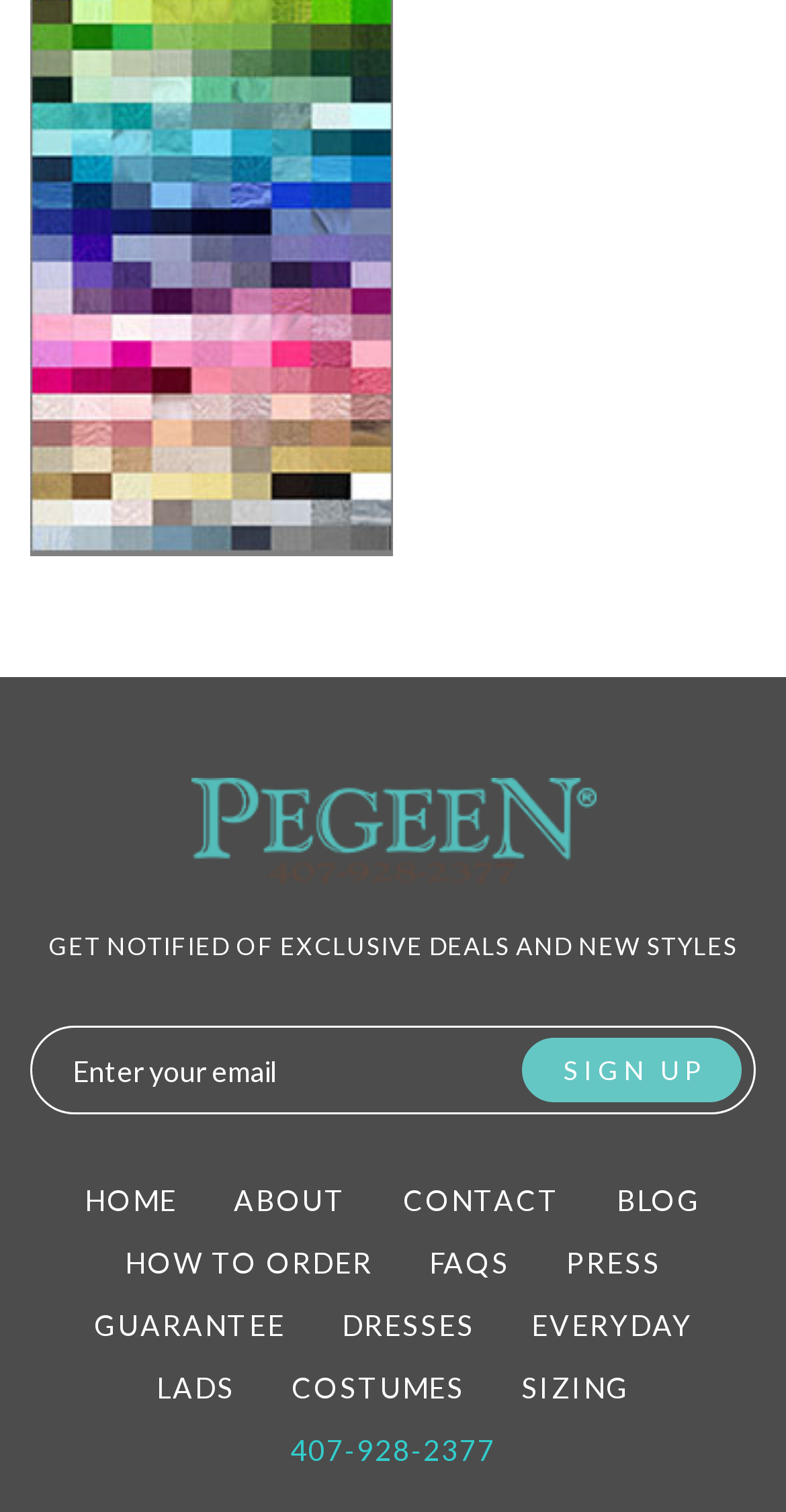Please provide a one-word or short phrase answer to the question:
How many links are available in the footer section?

12